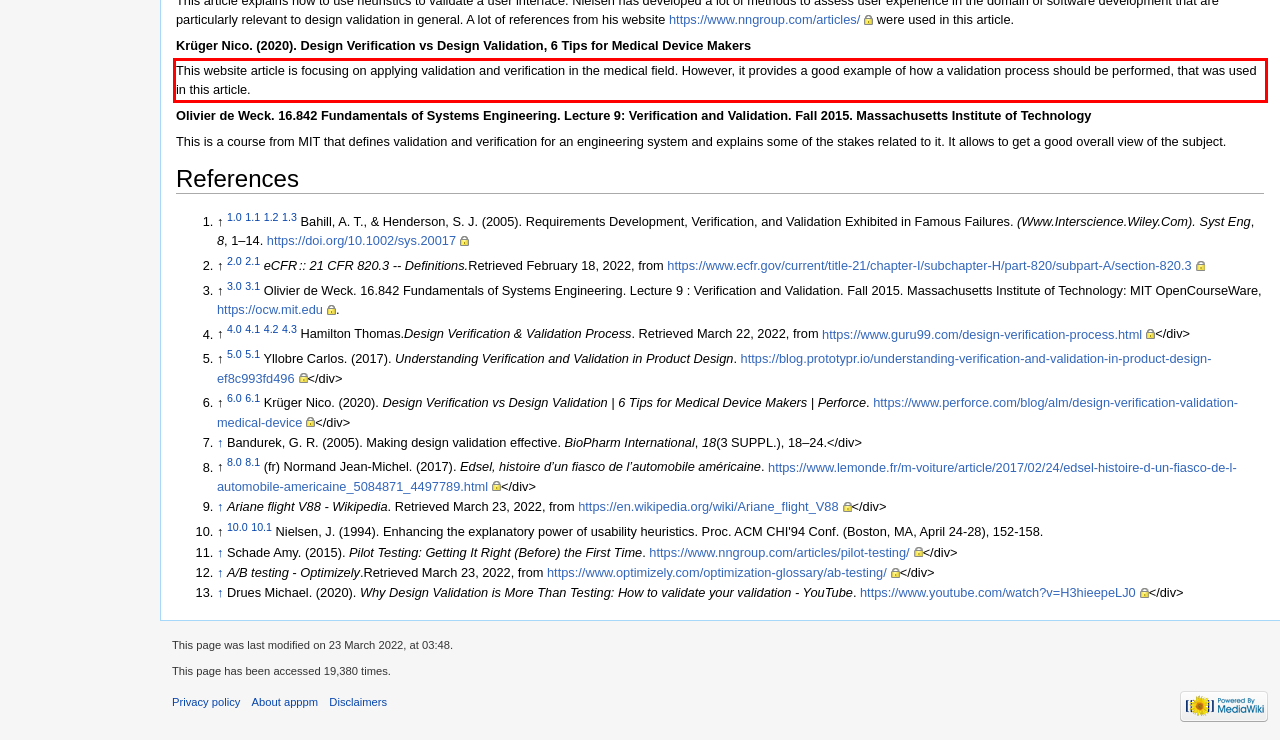You are provided with a screenshot of a webpage that includes a UI element enclosed in a red rectangle. Extract the text content inside this red rectangle.

This website article is focusing on applying validation and verification in the medical field. However, it provides a good example of how a validation process should be performed, that was used in this article.